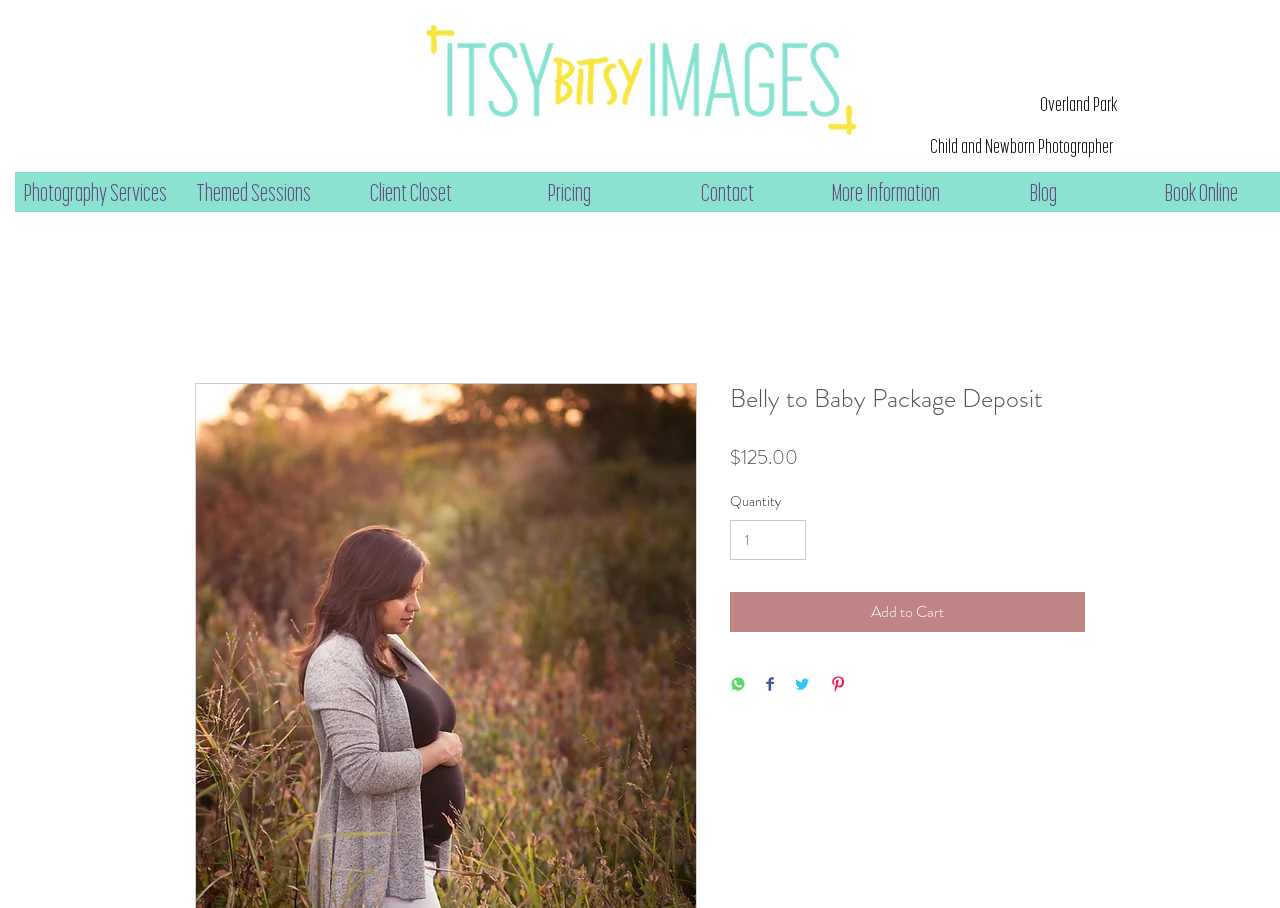What is the location of the photographer?
Refer to the screenshot and answer in one word or phrase.

Overland Park